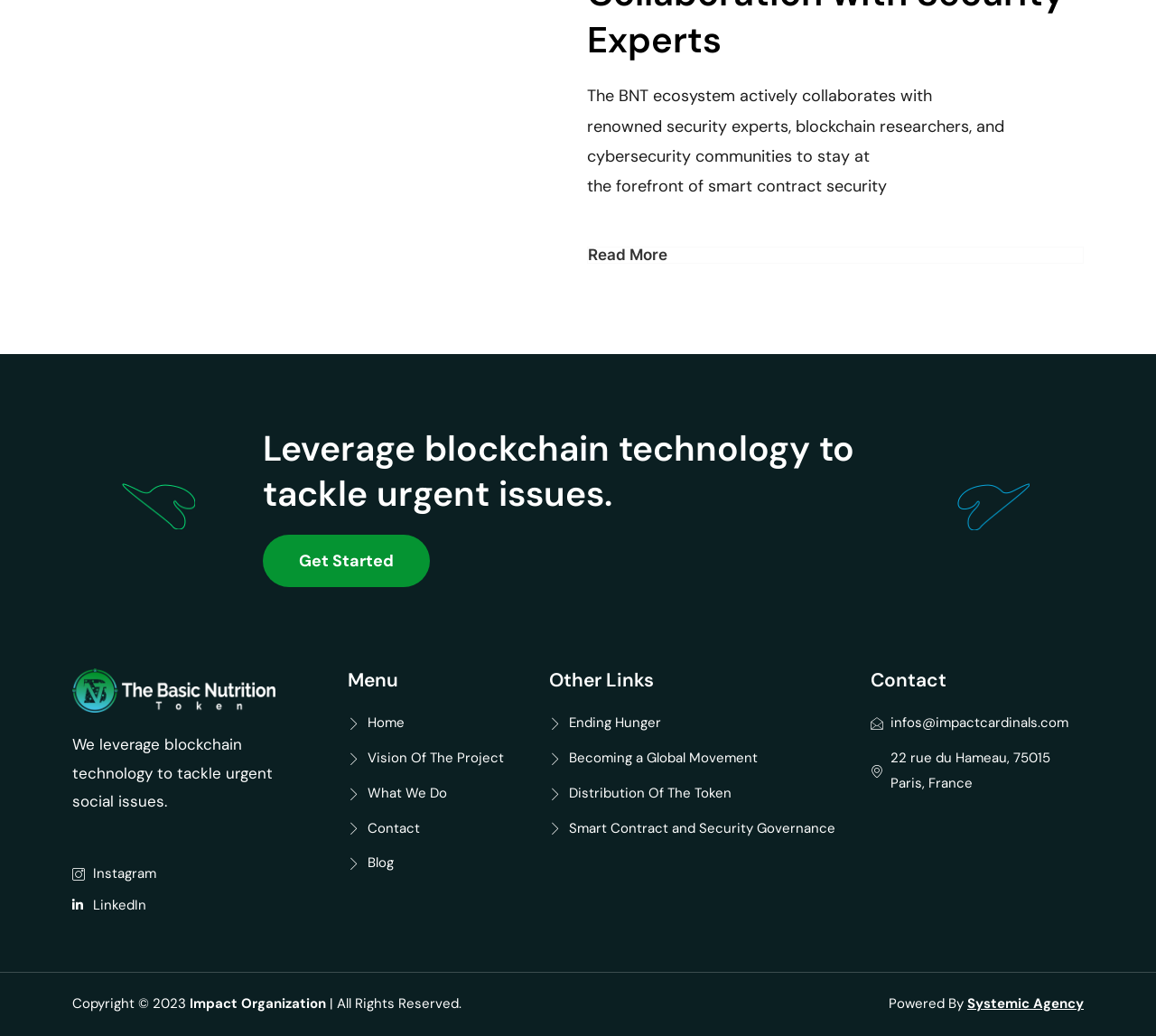What is the organization's goal?
Using the information from the image, provide a comprehensive answer to the question.

The organization's goal is to tackle urgent social issues, as stated in the text 'We leverage blockchain technology to tackle urgent social issues.' This goal is likely the main objective of the organization, and it is achieved through the use of blockchain technology.